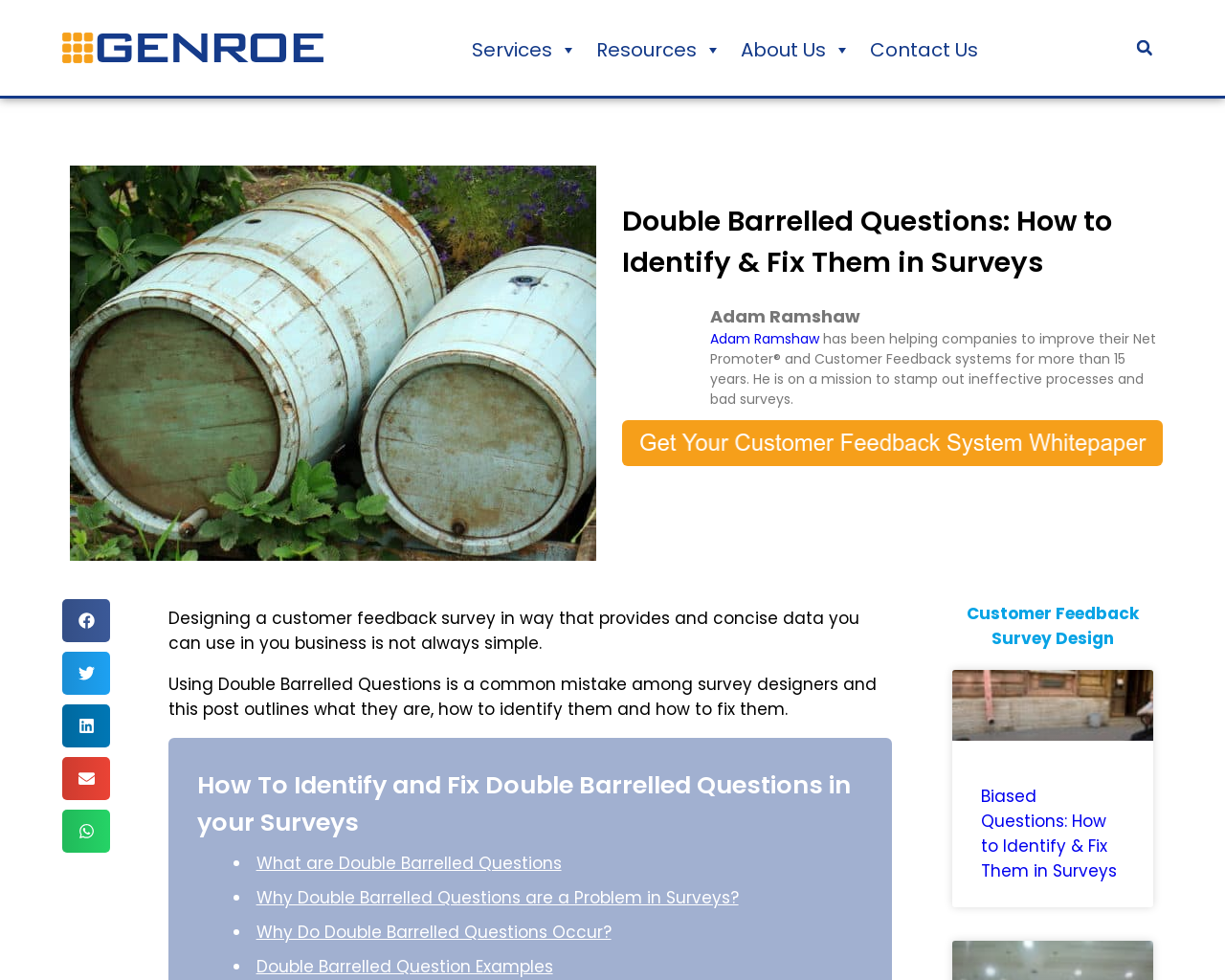Please locate the clickable area by providing the bounding box coordinates to follow this instruction: "Learn about the author".

[0.58, 0.336, 0.669, 0.355]